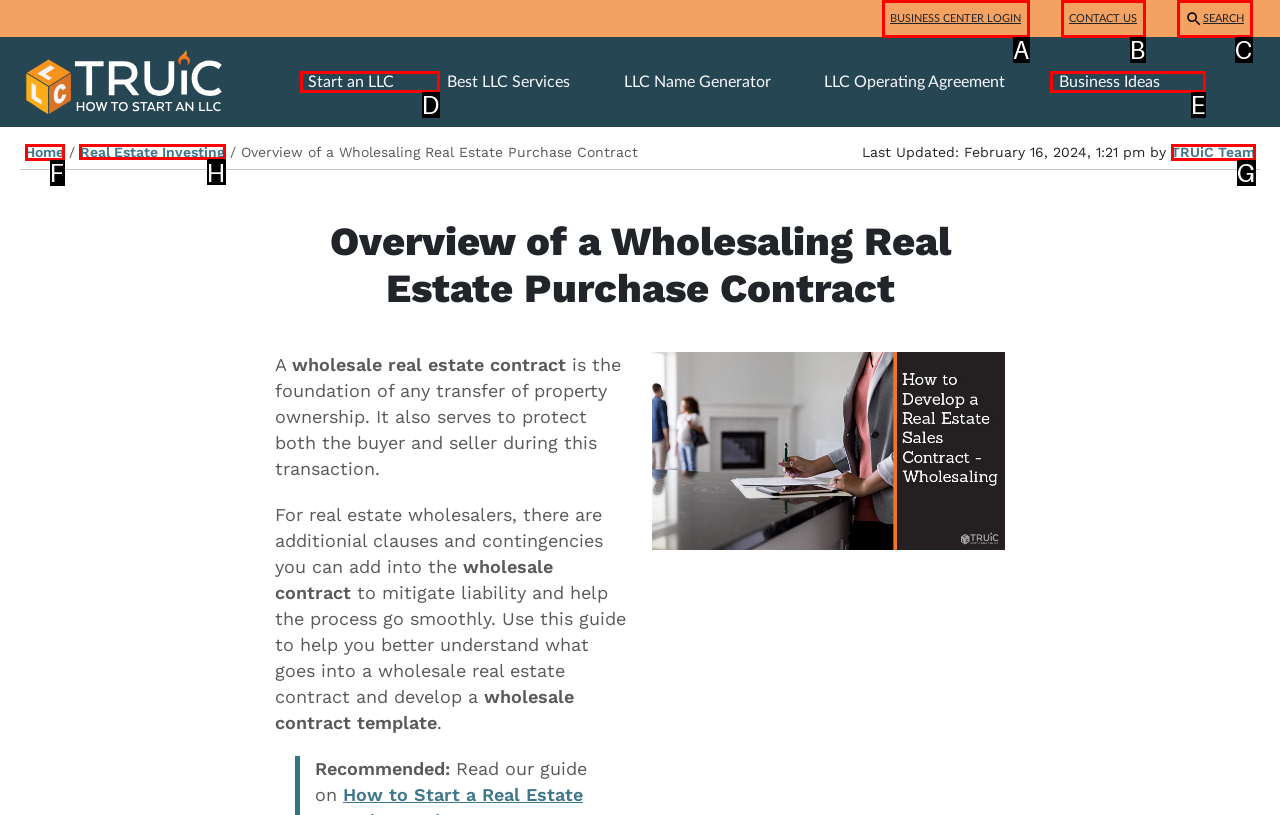Determine which HTML element should be clicked for this task: read about real estate investing
Provide the option's letter from the available choices.

H